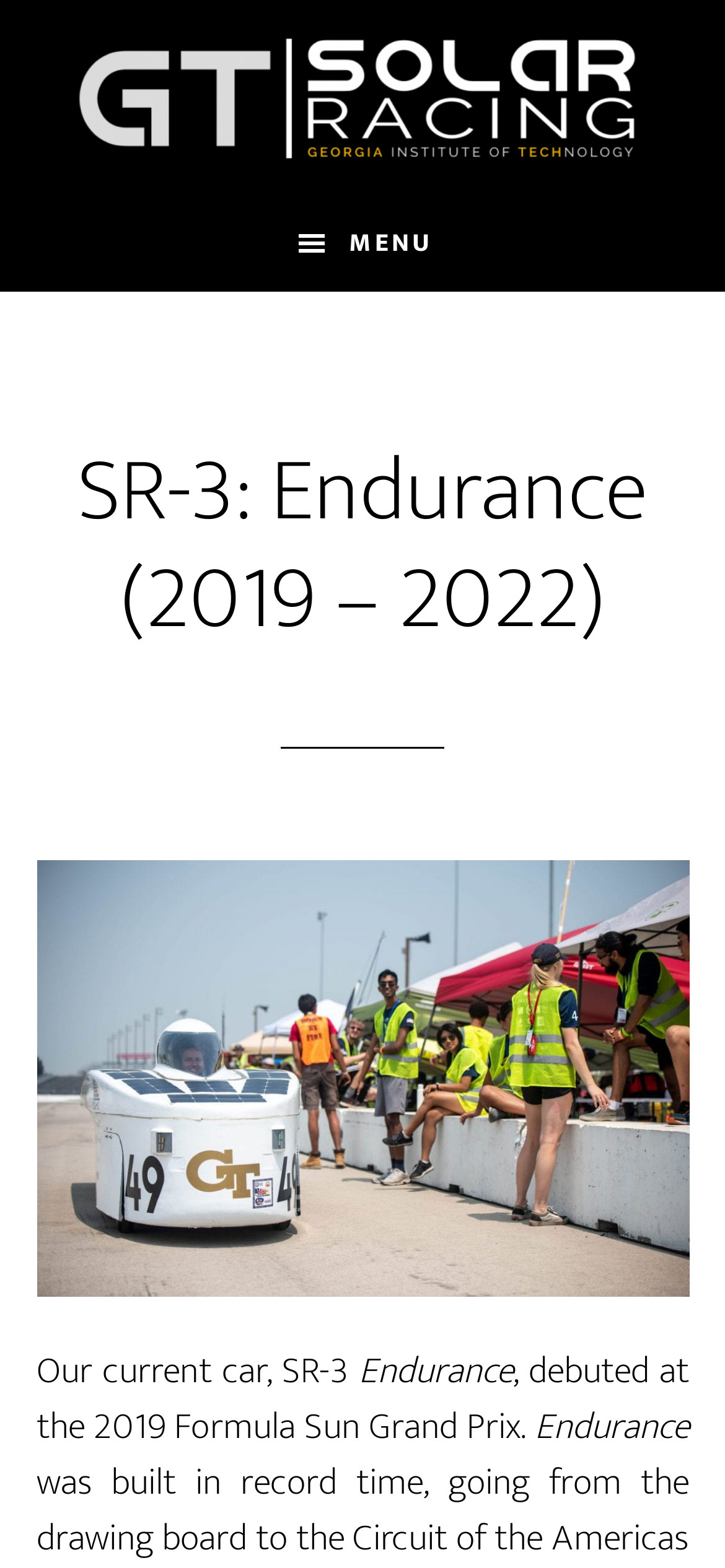Find the UI element described as: "GTSR" and predict its bounding box coordinates. Ensure the coordinates are four float numbers between 0 and 1, [left, top, right, bottom].

[0.05, 0.018, 0.95, 0.108]